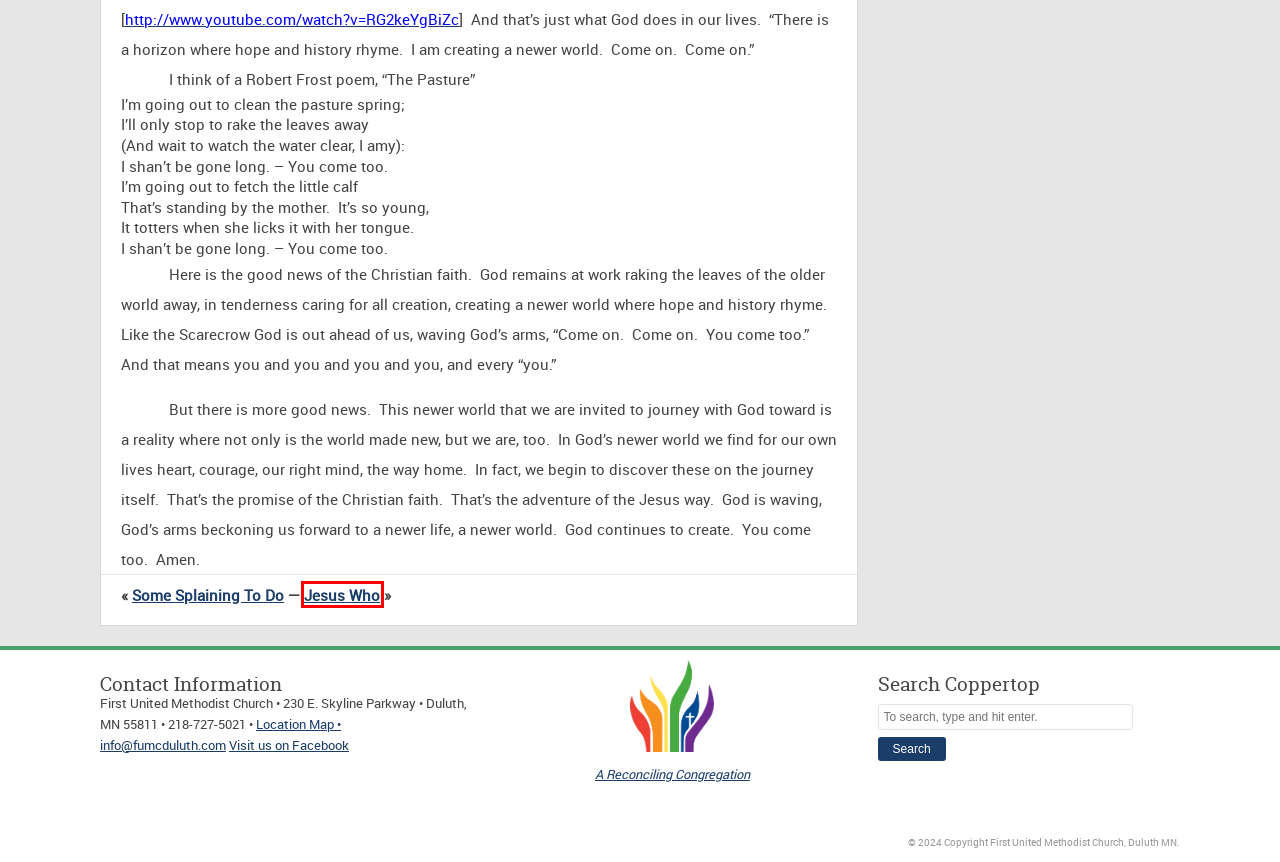You have a screenshot of a webpage with a red bounding box around an element. Select the webpage description that best matches the new webpage after clicking the element within the red bounding box. Here are the descriptions:
A. Jesus Who : First United Methodist Church, Duluth MN
B. Justice : First United Methodist Church, Duluth MN
C. Some Splaining To Do : First United Methodist Church, Duluth MN
D. First United Methodist Church, Duluth MN
E. Sermons : First United Methodist Church, Duluth MN
F. Reconciling Congregation : First United Methodist Church, Duluth MN
G. Visiting FUMC : First United Methodist Church, Duluth MN
H. Our Pastor : First United Methodist Church, Duluth MN

A